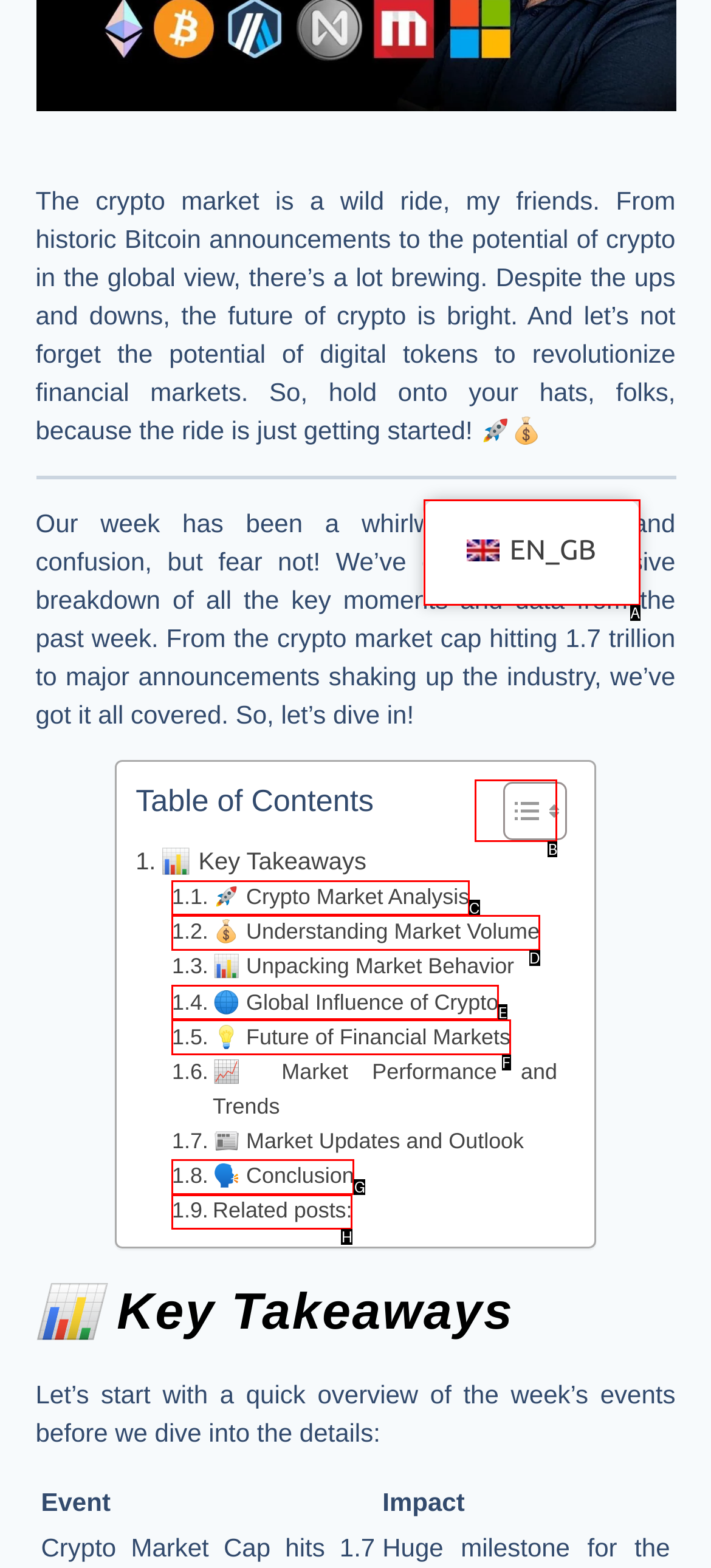Point out the HTML element that matches the following description: Toggle
Answer with the letter from the provided choices.

B